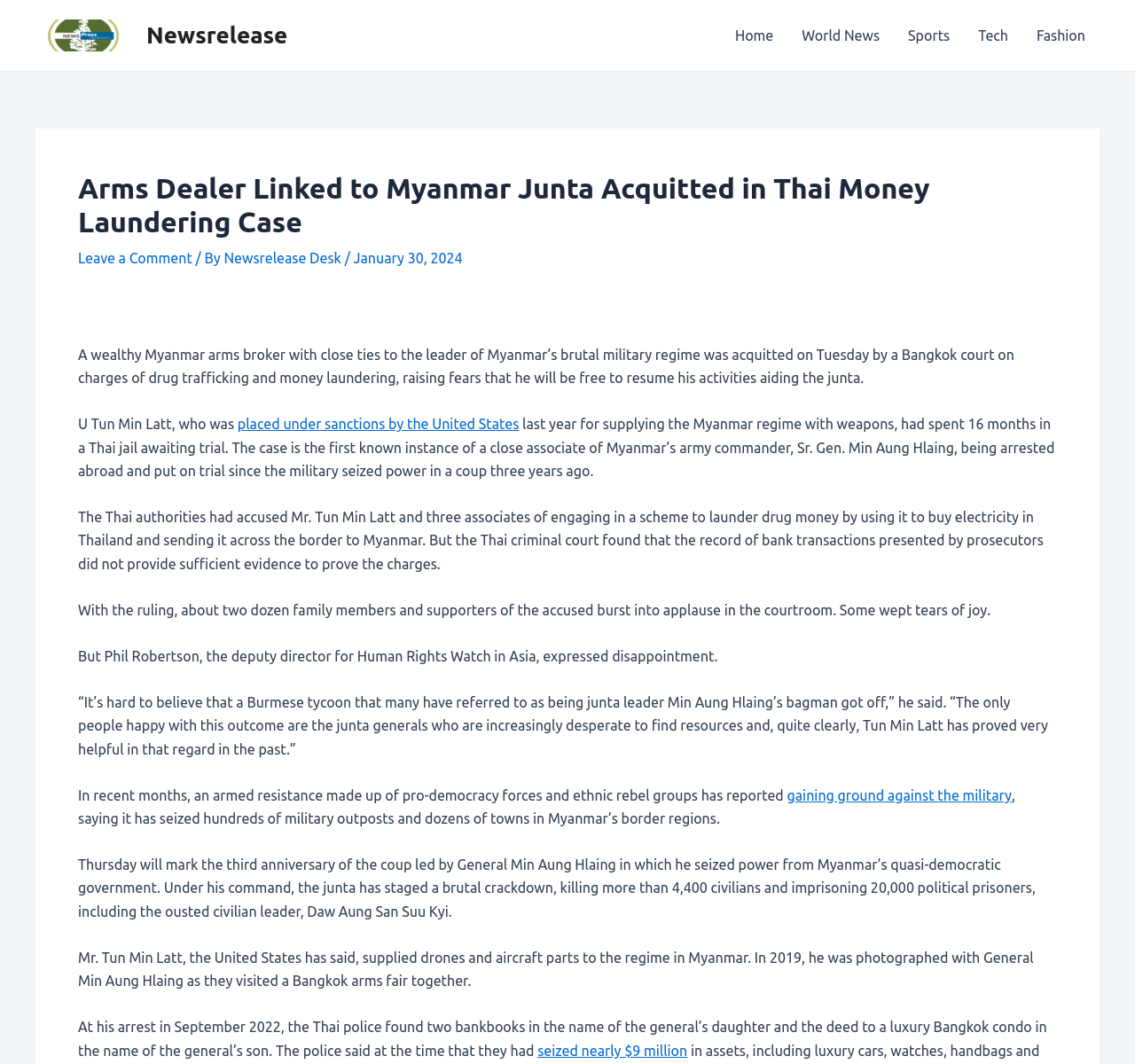Provide a single word or phrase answer to the question: 
What is the topic of this news article?

Myanmar arms broker